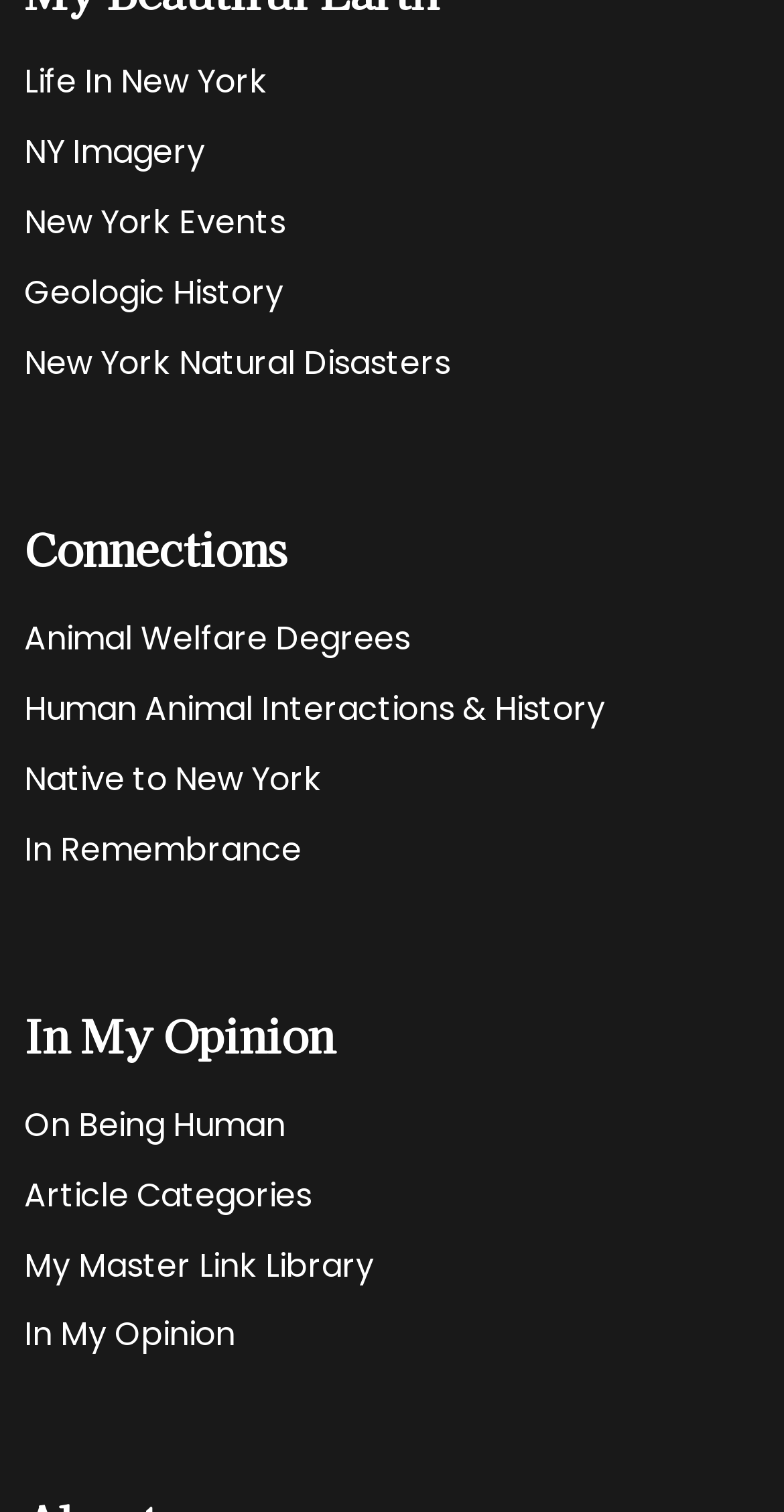Given the description: "NY Imagery", determine the bounding box coordinates of the UI element. The coordinates should be formatted as four float numbers between 0 and 1, [left, top, right, bottom].

[0.031, 0.085, 0.262, 0.115]